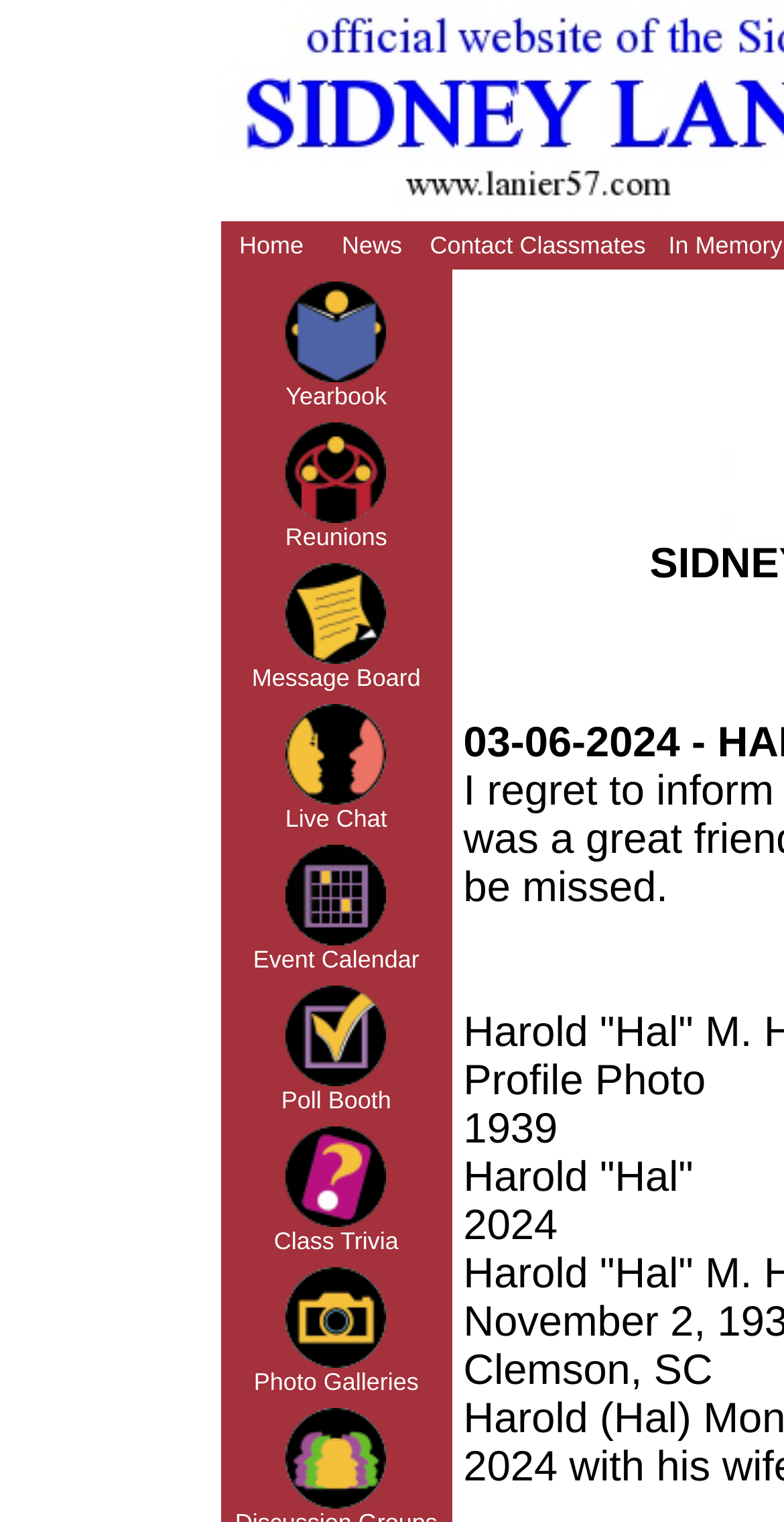Please identify the bounding box coordinates of the element's region that should be clicked to execute the following instruction: "Go to Reunions". The bounding box coordinates must be four float numbers between 0 and 1, i.e., [left, top, right, bottom].

[0.364, 0.329, 0.494, 0.362]